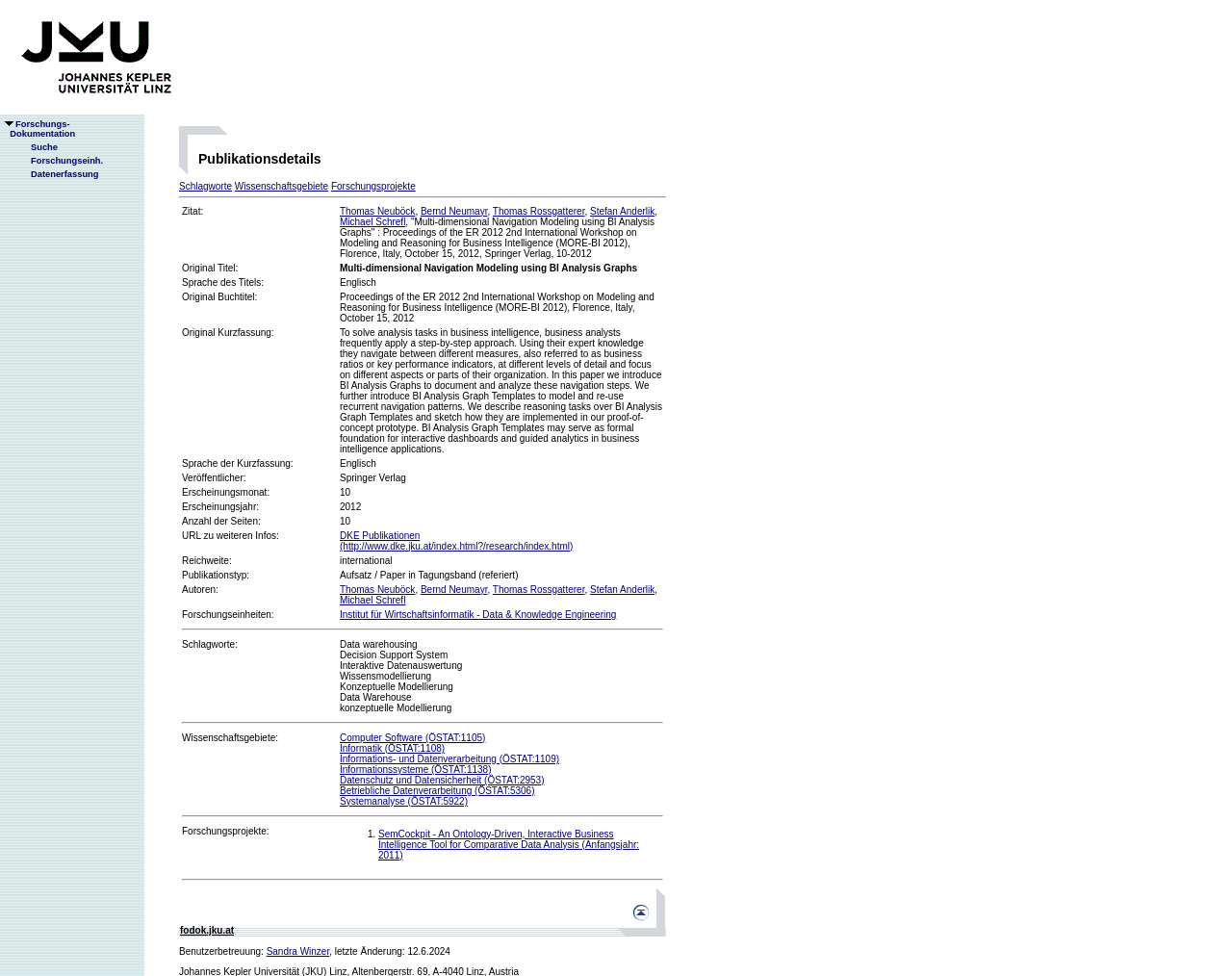Please identify the bounding box coordinates of the element I should click to complete this instruction: 'follow the link to DKE publications'. The coordinates should be given as four float numbers between 0 and 1, like this: [left, top, right, bottom].

[0.276, 0.543, 0.465, 0.565]